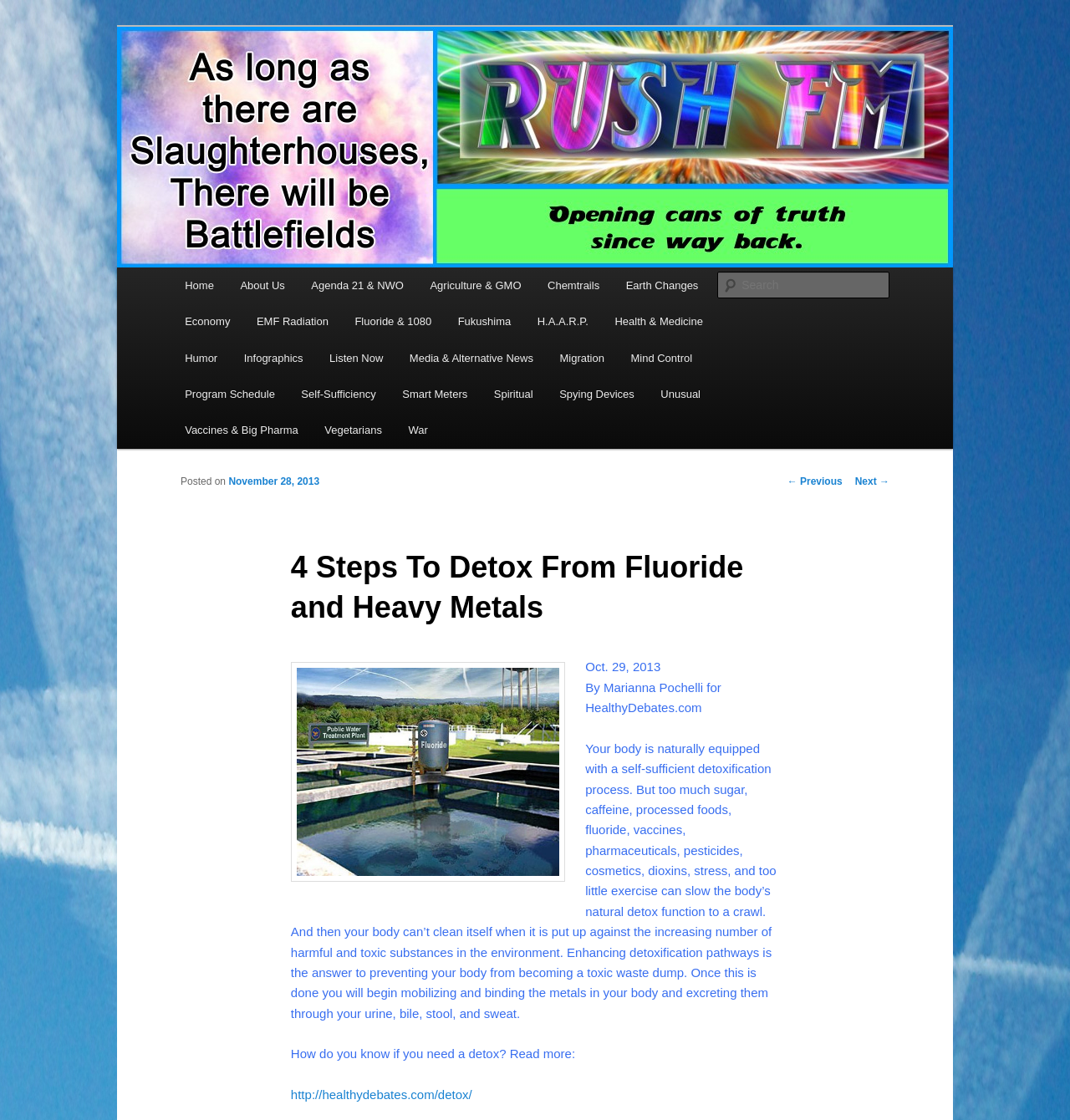Elaborate on the webpage's design and content in a detailed caption.

The webpage is about an article titled "4 Steps To Detox From Fluoride and Heavy Metals" on a website called RUSH FM. At the top left corner, there is a link to skip to the primary content. Below it, there is a heading with the website's name, RUSH FM, accompanied by an image of the same name.

On the top right corner, there is a search bar with a label "Search" and a textbox to input search queries. Below the search bar, there is a main menu with multiple links to various categories, including Home, About Us, Agenda 21 & NWO, Agriculture & GMO, and many more.

The main content of the webpage is an article about detoxification from fluoride and heavy metals. The article has a heading with the title, followed by a posted date and time. Below the title, there is an image related to fluoride.

The article's content is divided into paragraphs, with the first paragraph explaining the importance of detoxification and how it can be hindered by various factors. The second paragraph discusses the signs of needing a detox and provides a link to read more about it.

At the bottom of the webpage, there is a post navigation section with links to previous and next posts.